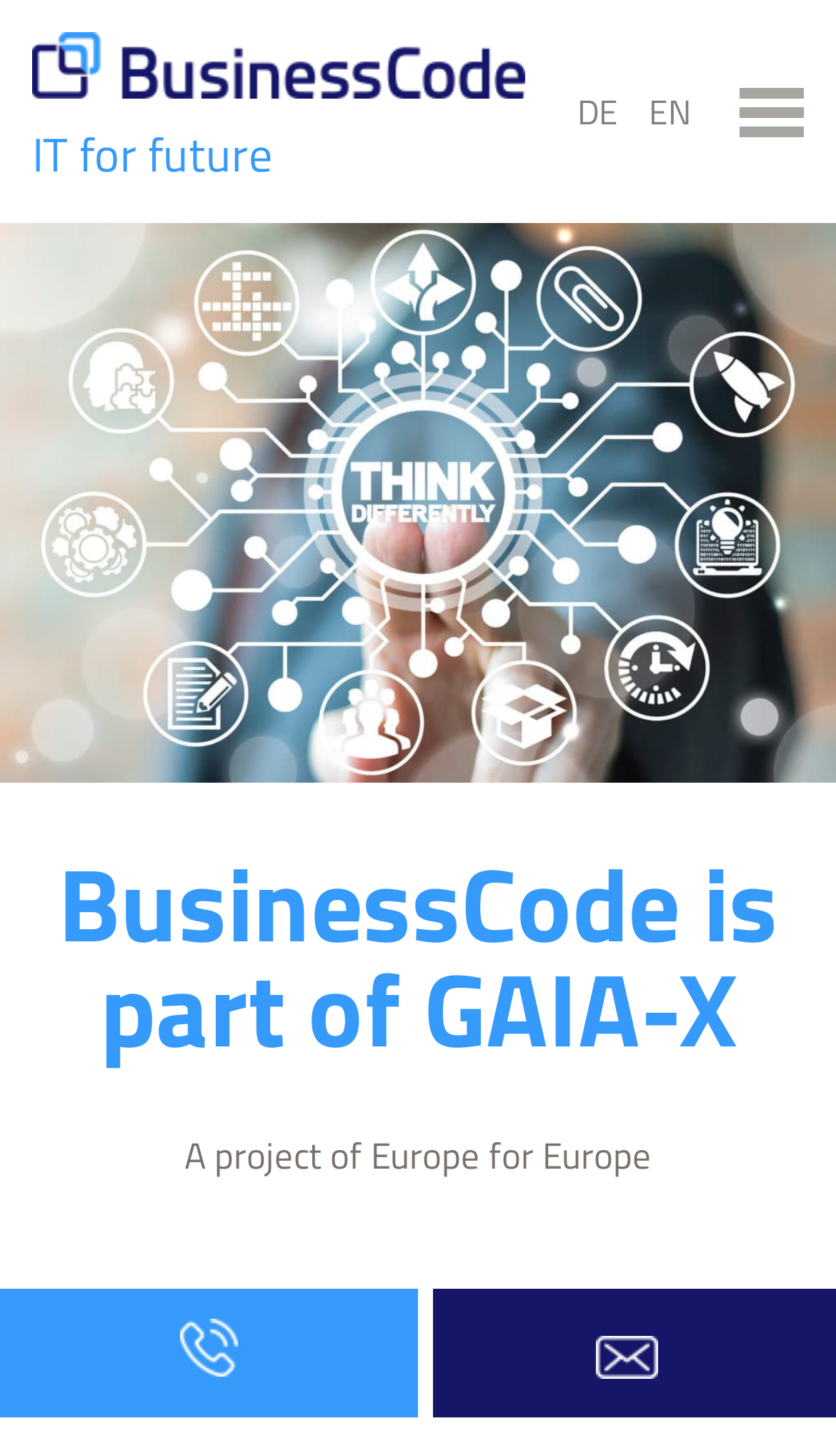Give an in-depth explanation of the webpage layout and content.

The webpage appears to be the homepage of BusinessCode GmbH, a company that is a partner of GAIA-X, a project aimed at developing a data infrastructure for Europe. 

At the top left of the page, there is a logo of BusinessCode, accompanied by a link to the company's name. Below the logo, there is a tagline "IT for future". 

On the top right, there is a button to expand the primary menu. Next to the button, there are two language options, "DE" and "EN", which are likely links to switch the language of the webpage.

The main content of the page is divided into two sections. The first section has a heading "BusinessCode is part of GAIA-X" and a subheading "A project of Europe for Europe". 

The second section is located at the bottom of the page and has a heading "We are happy to help". Below this heading, there are two contact links, one for a phone number and one for an email address. The phone number link is on the left, and the email link is on the right.